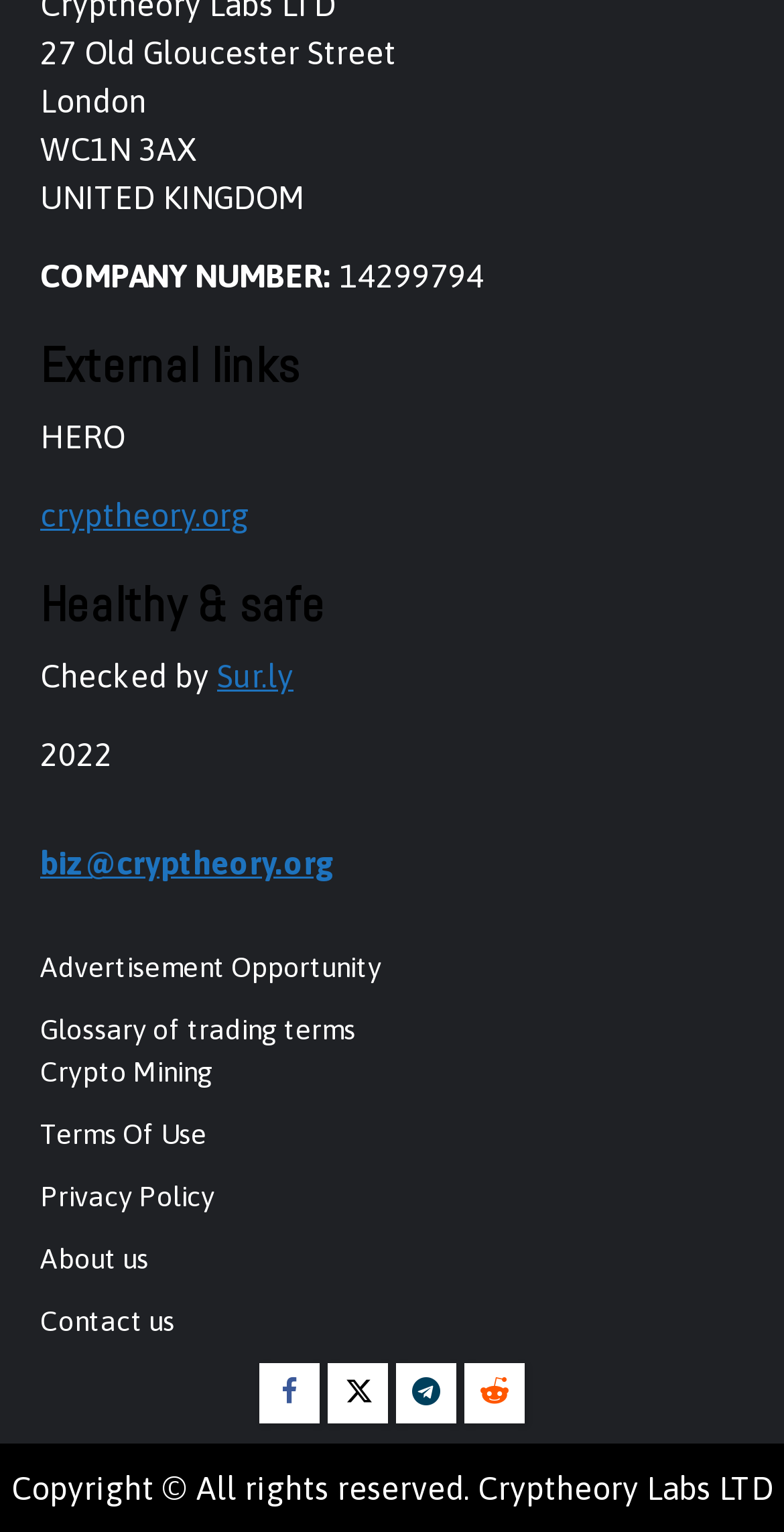Determine the bounding box for the described HTML element: "Twitter". Ensure the coordinates are four float numbers between 0 and 1 in the format [left, top, right, bottom].

[0.418, 0.89, 0.495, 0.93]